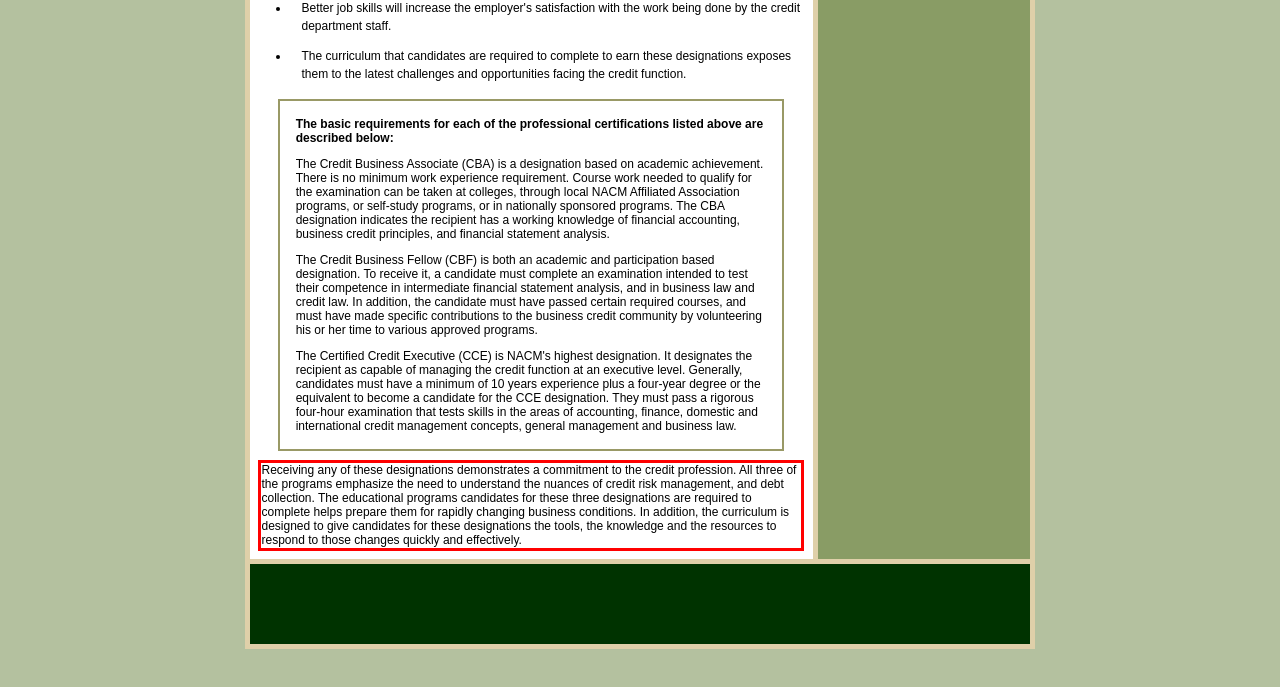Examine the screenshot of the webpage, locate the red bounding box, and generate the text contained within it.

Receiving any of these designations demonstrates a commitment to the credit profession. All three of the programs emphasize the need to understand the nuances of credit risk management, and debt collection. The educational programs candidates for these three designations are required to complete helps prepare them for rapidly changing business conditions. In addition, the curriculum is designed to give candidates for these designations the tools, the knowledge and the resources to respond to those changes quickly and effectively.